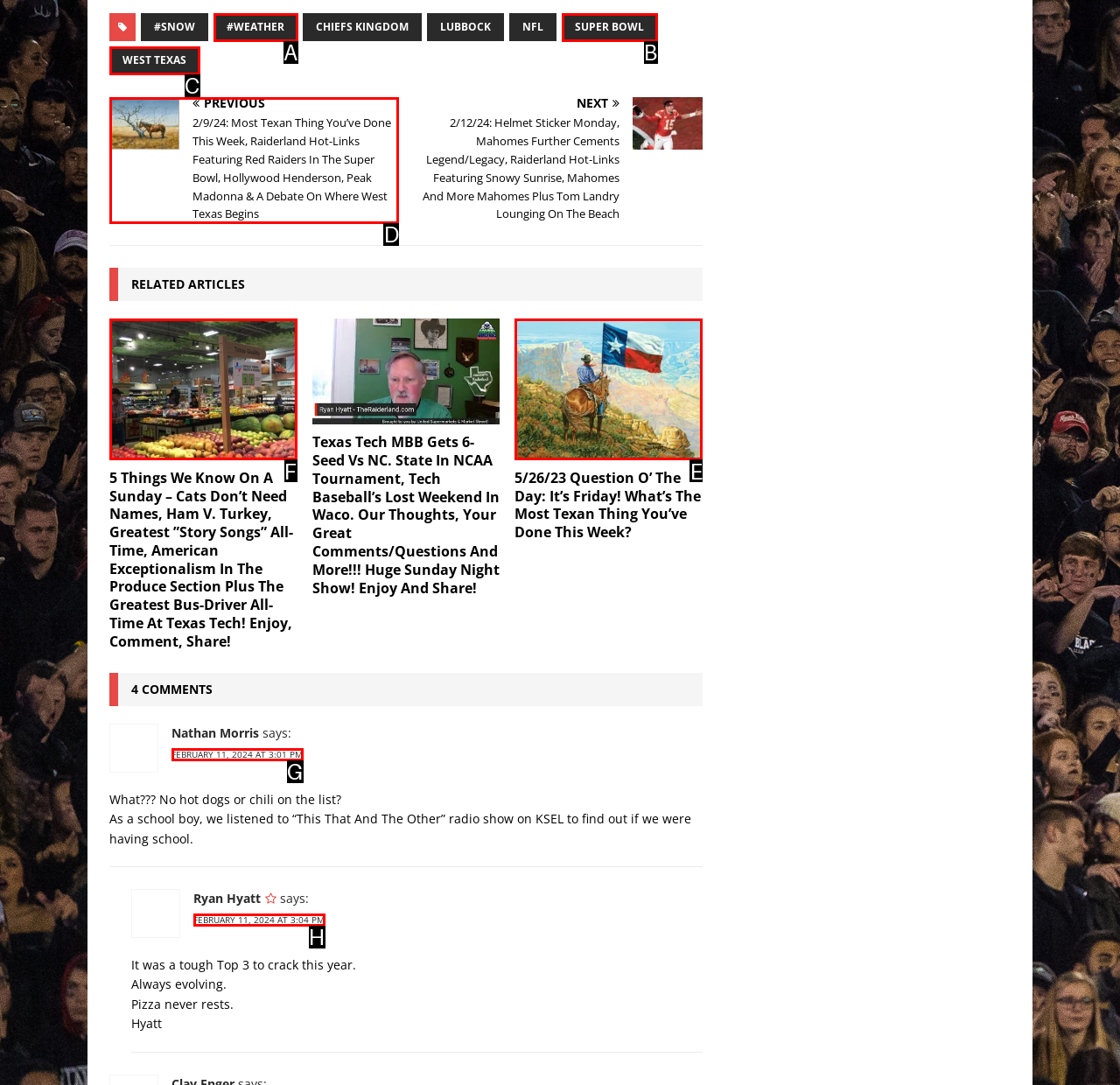To achieve the task: Read the article '5 Things We Know On A Sunday – Cats Don’t Need Names, Ham V. Turkey, Greatest ”Story Songs” All-Time, American Exceptionalism In The Produce Section Plus The Greatest Bus-Driver All-Time At Texas Tech! Enjoy, Comment, Share!', which HTML element do you need to click?
Respond with the letter of the correct option from the given choices.

F